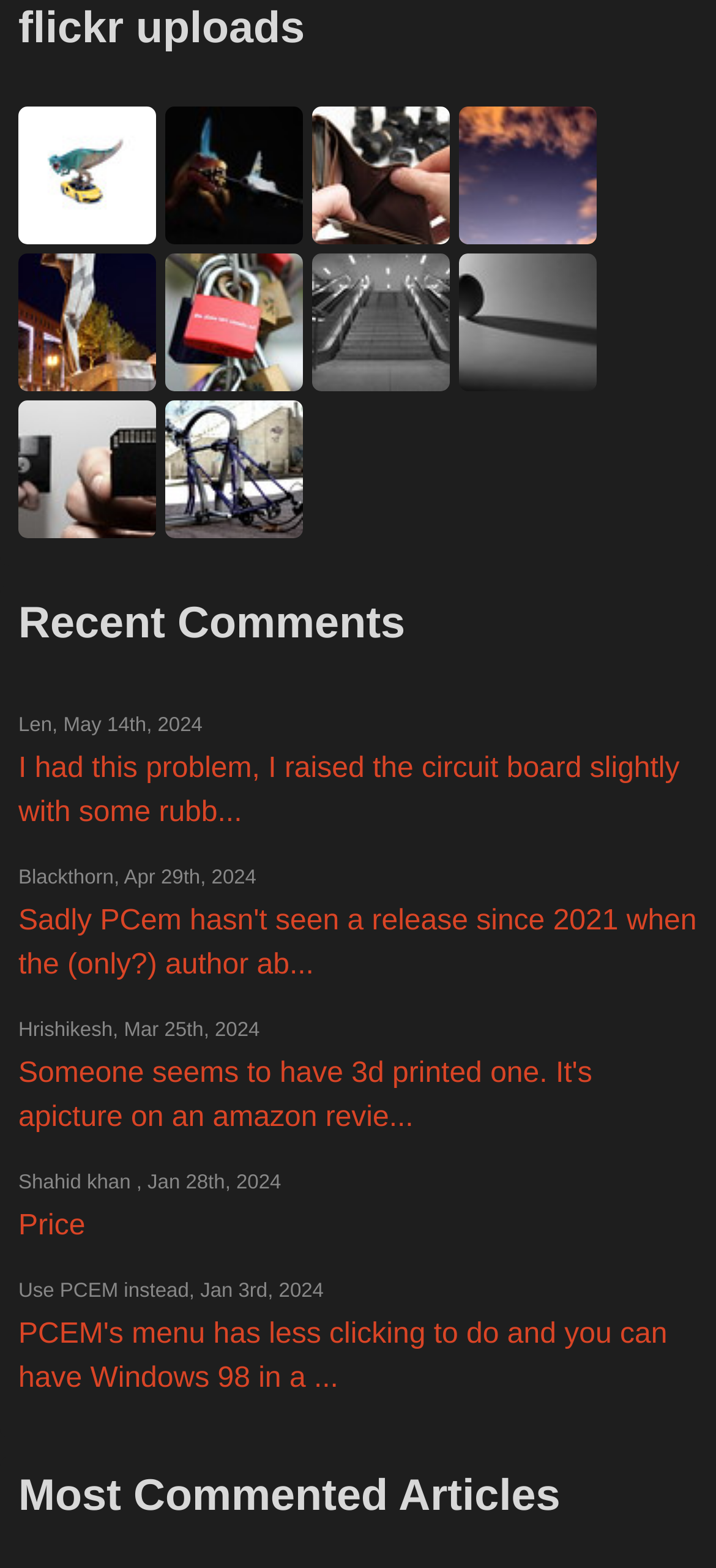From the webpage screenshot, predict the bounding box coordinates (top-left x, top-left y, bottom-right x, bottom-right y) for the UI element described here: alt="recent"

[0.026, 0.242, 0.218, 0.33]